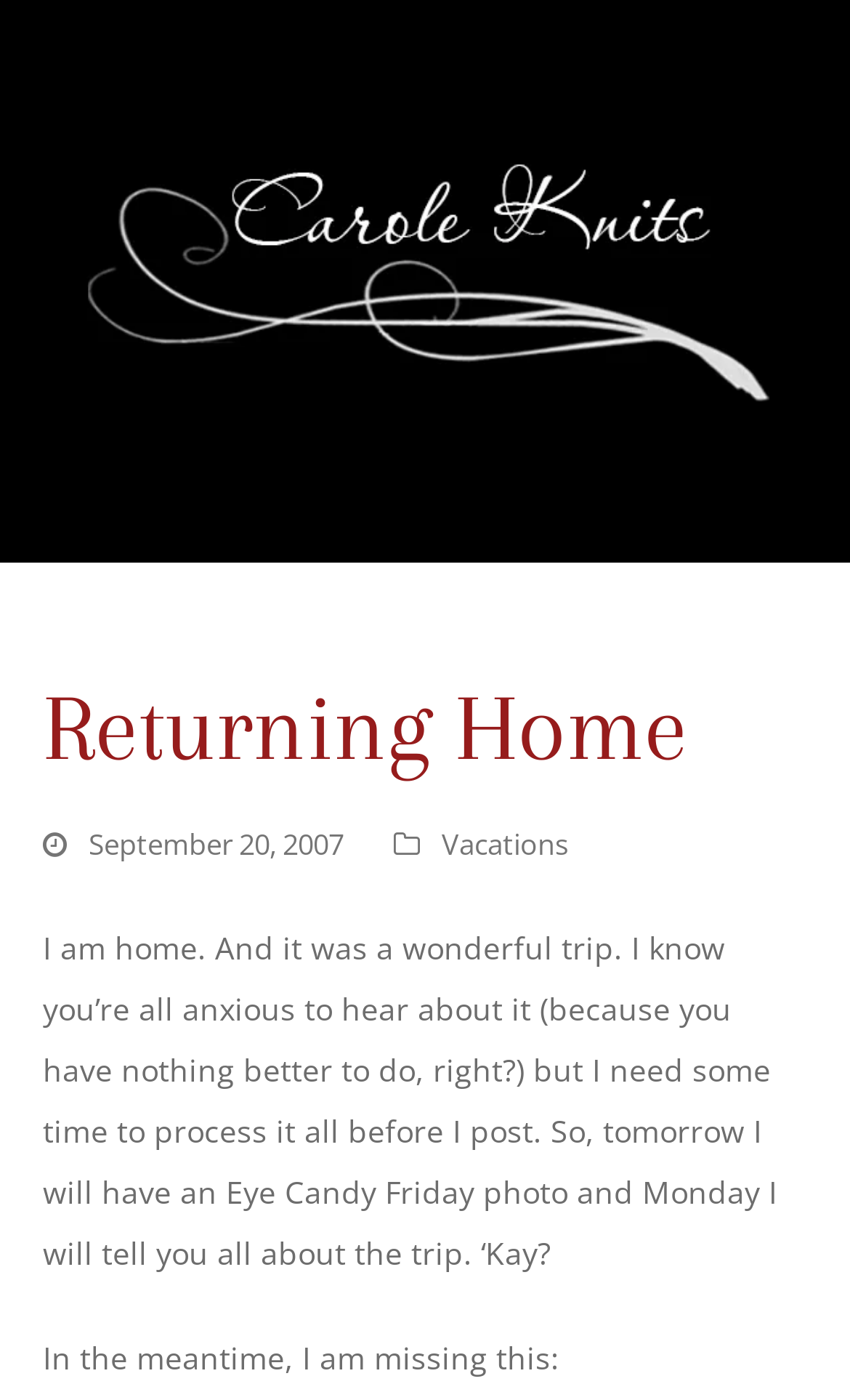Using the provided element description, identify the bounding box coordinates as (top-left x, top-left y, bottom-right x, bottom-right y). Ensure all values are between 0 and 1. Description: alt="Carole Knits Blog Logo"

[0.088, 0.183, 0.912, 0.212]